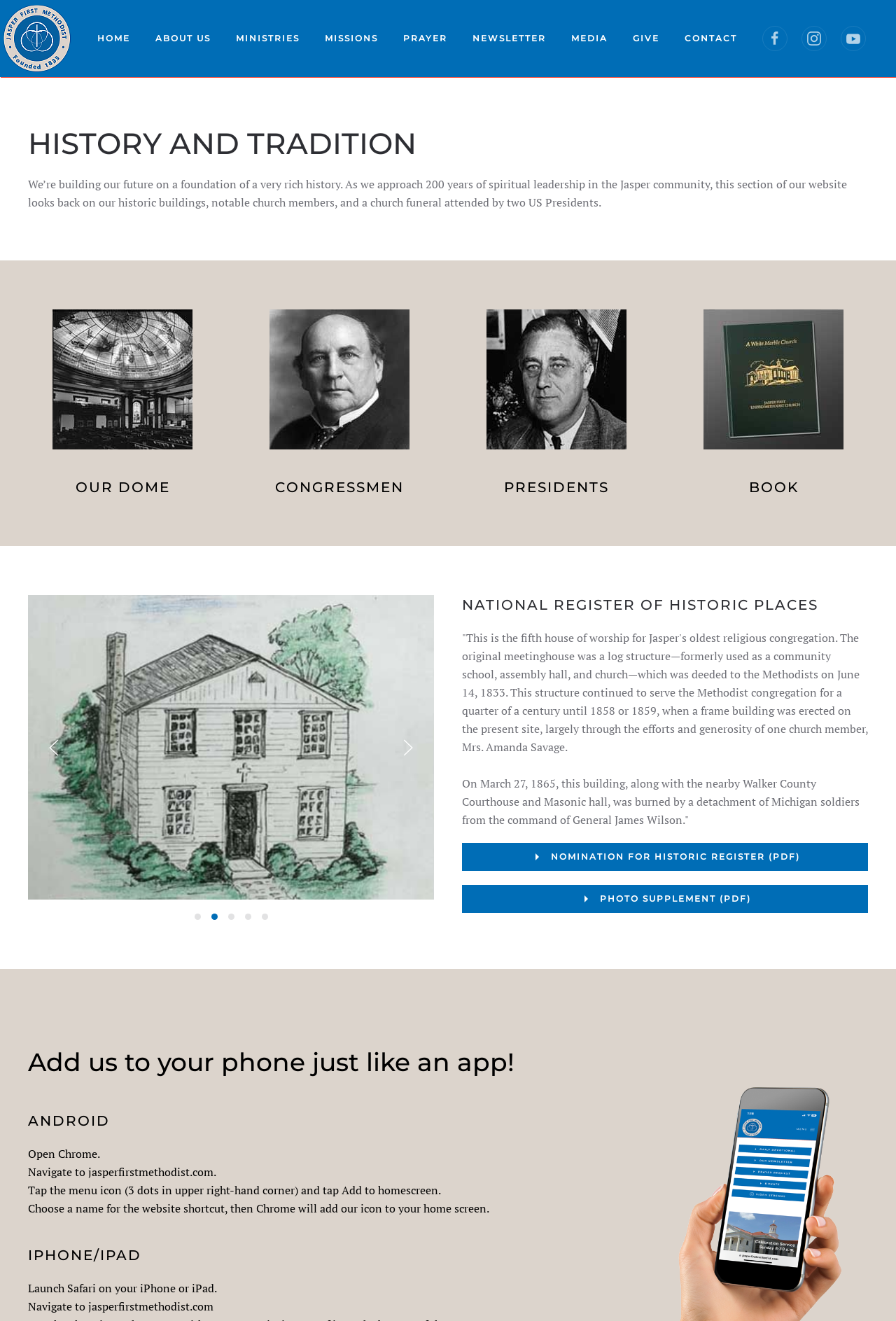Using the element description: "ABOUT US", determine the bounding box coordinates. The coordinates should be in the format [left, top, right, bottom], with values between 0 and 1.

[0.171, 0.0, 0.238, 0.058]